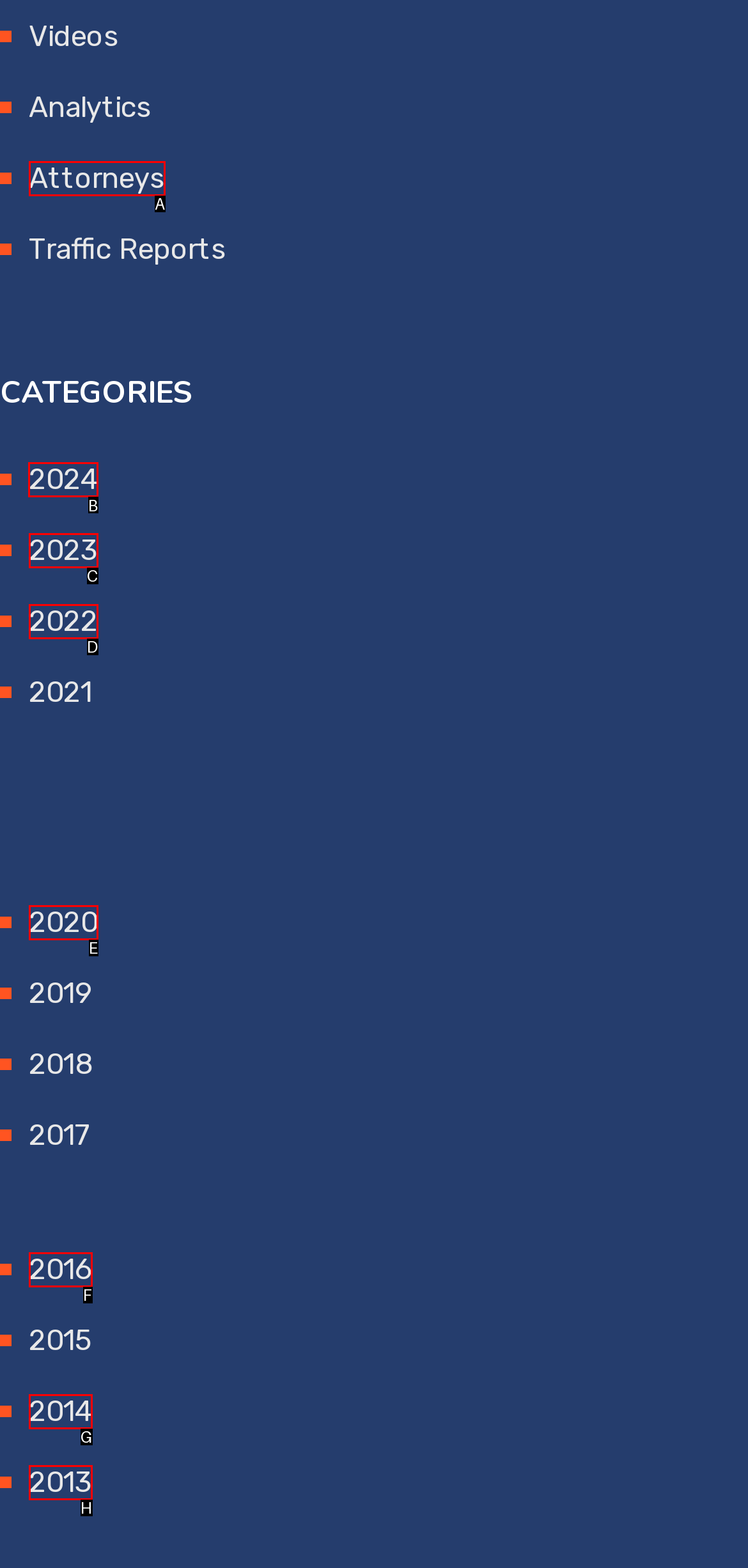For the task: Select 2024, identify the HTML element to click.
Provide the letter corresponding to the right choice from the given options.

B